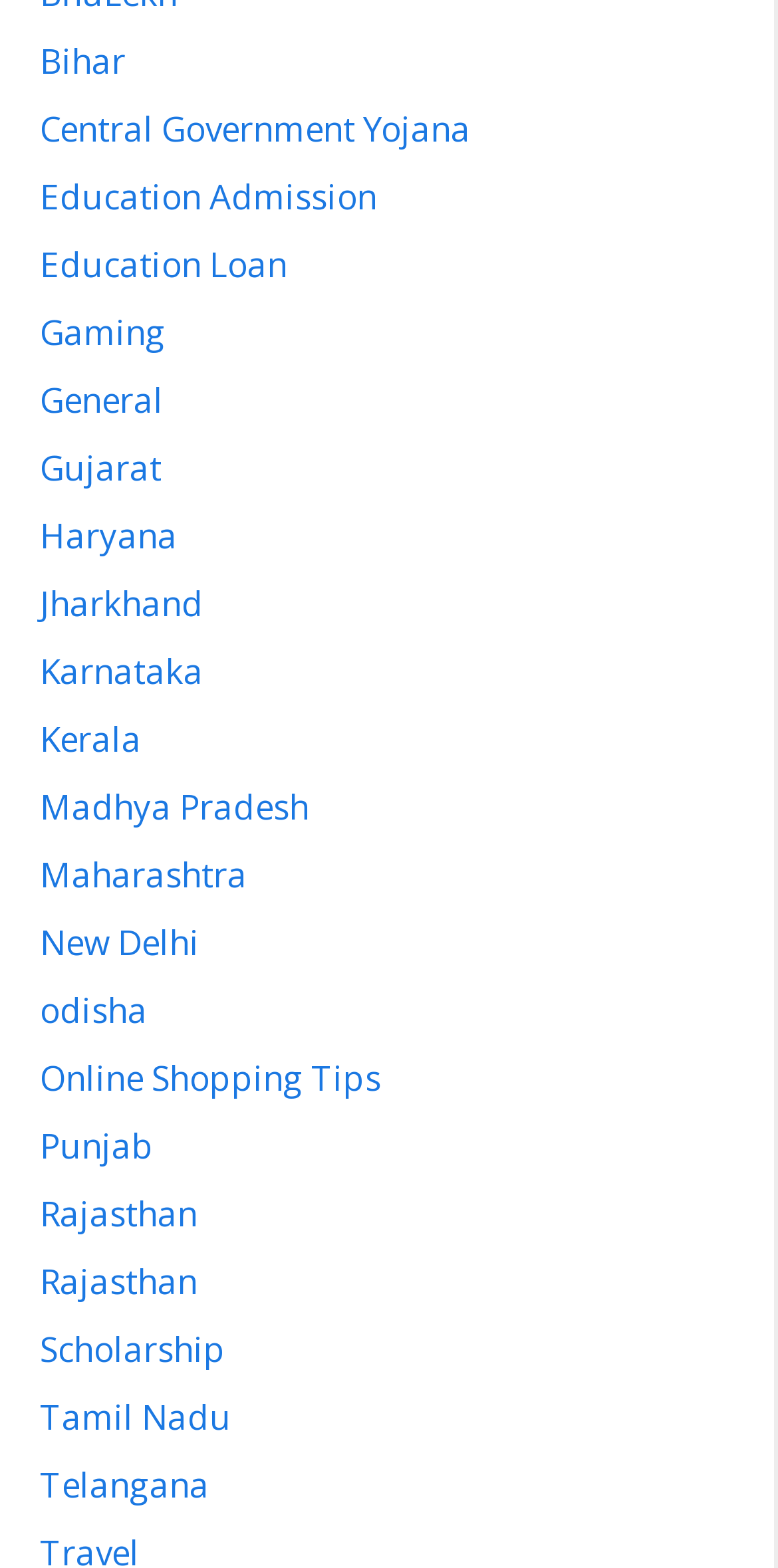Kindly determine the bounding box coordinates for the clickable area to achieve the given instruction: "Explore Central Government Yojana".

[0.051, 0.067, 0.605, 0.097]